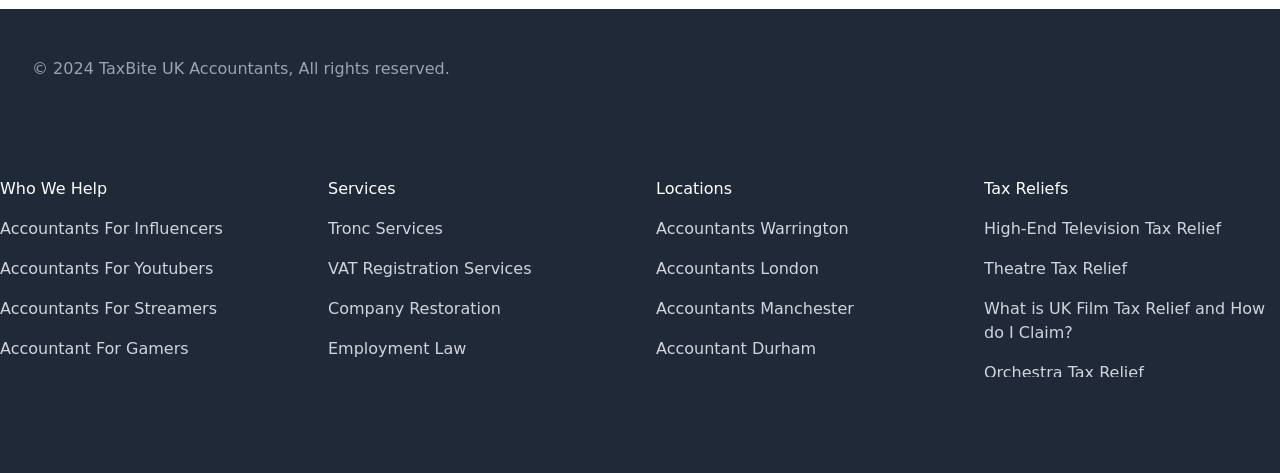Please locate the bounding box coordinates of the region I need to click to follow this instruction: "Learn about High-End Television Tax Relief".

[0.769, 0.463, 0.954, 0.503]